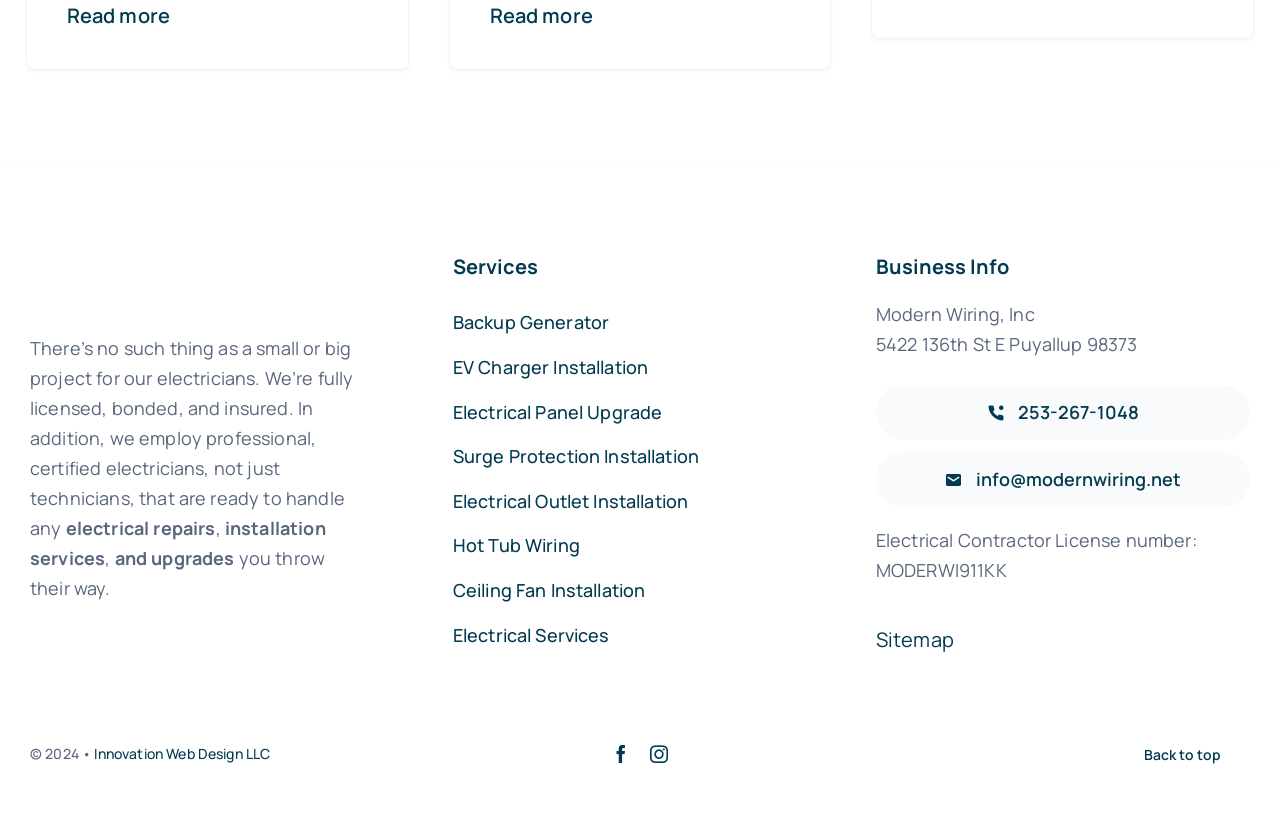Based on what you see in the screenshot, provide a thorough answer to this question: How can you contact Modern Wiring, Inc?

The contact information for Modern Wiring, Inc is provided under the 'Business Info' section, which includes a phone number (253-267-1048) and an email address (info@modernwiring.net).